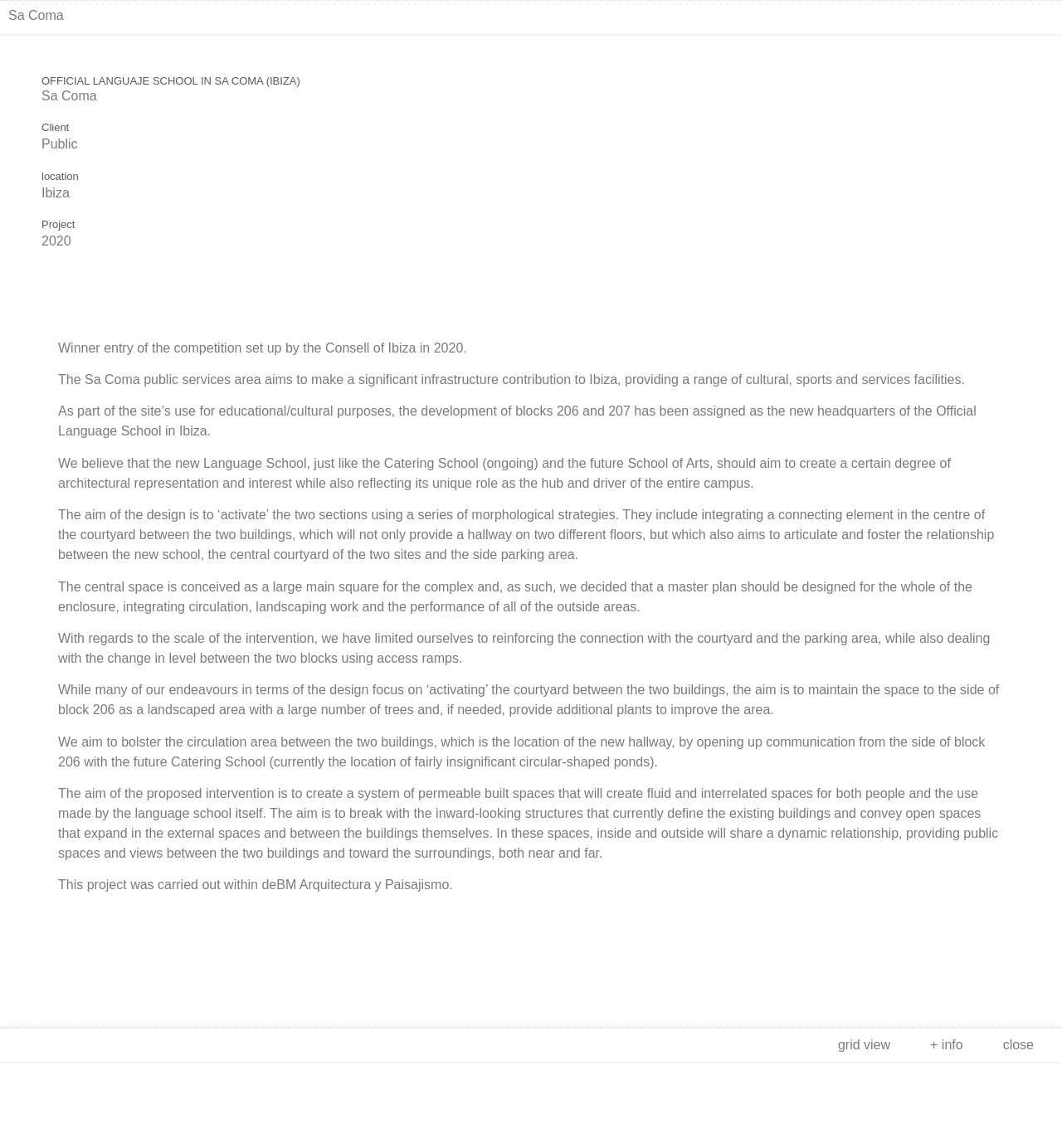Based on the element description "grid view", predict the bounding box coordinates of the UI element.

[0.77, 0.896, 0.857, 0.925]